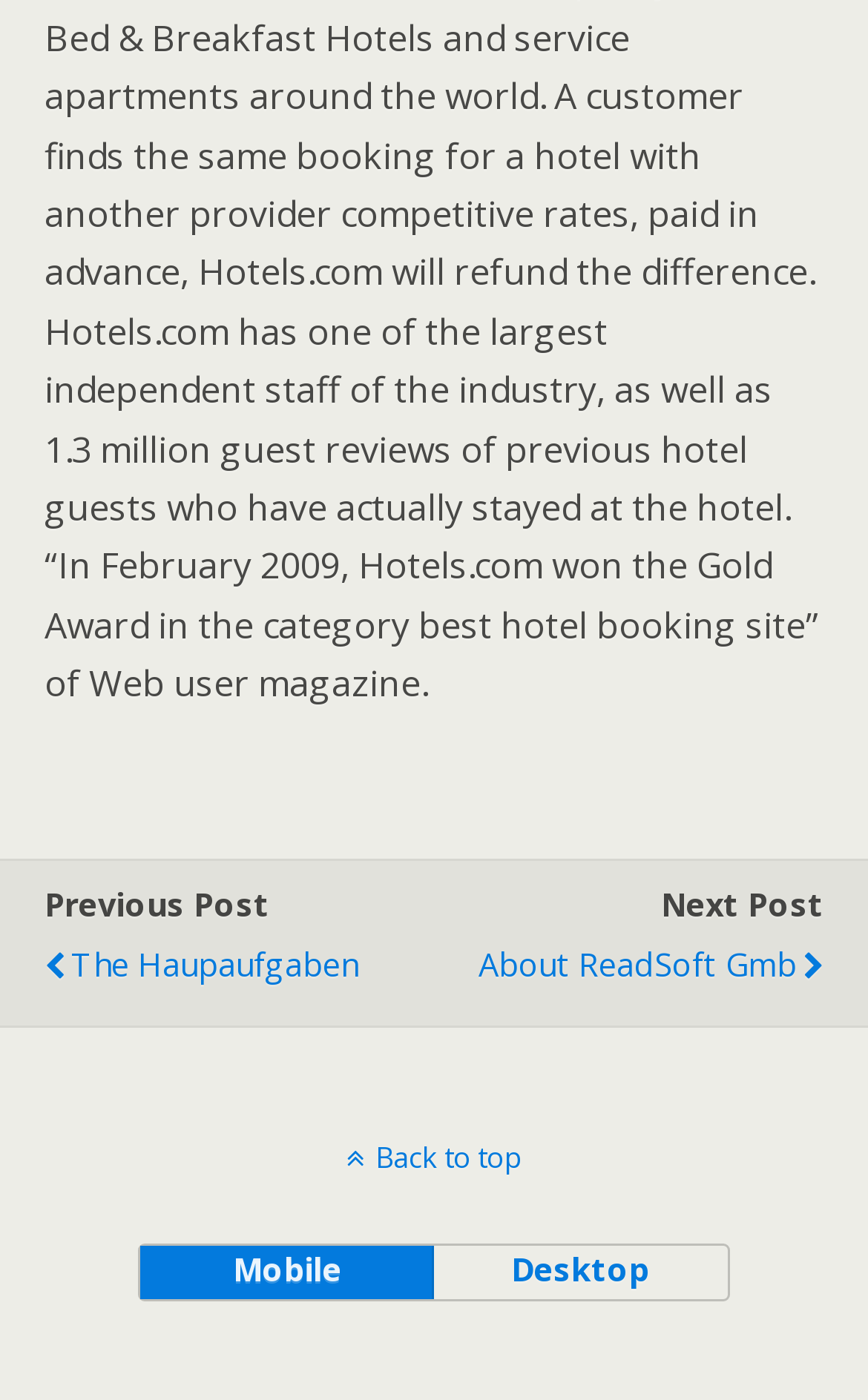How many navigation links are present?
Answer the question with a single word or phrase by looking at the picture.

4